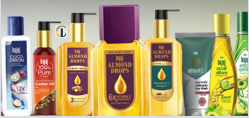Describe thoroughly the contents of the image.

The image showcases a vibrant collection of hair and skin care products from Bajaj Consumer Care. The display features various bottles, each distinguished by unique colors and branding. Prominent in the center is a striking bottle of "Almond Drops" with a signature yellow hue and characteristic branding, emphasizing its nourishing qualities. Surrounding it are several other products, including hair oil and nourishing lotions, featuring sleek designs and labels that suggest natural ingredients. This arrangement highlights the diverse offerings focused on personal care, ideal for promoting healthy hair and skin. The image reflects a contemporary aesthetic, appealing to consumers interested in beauty and wellness.